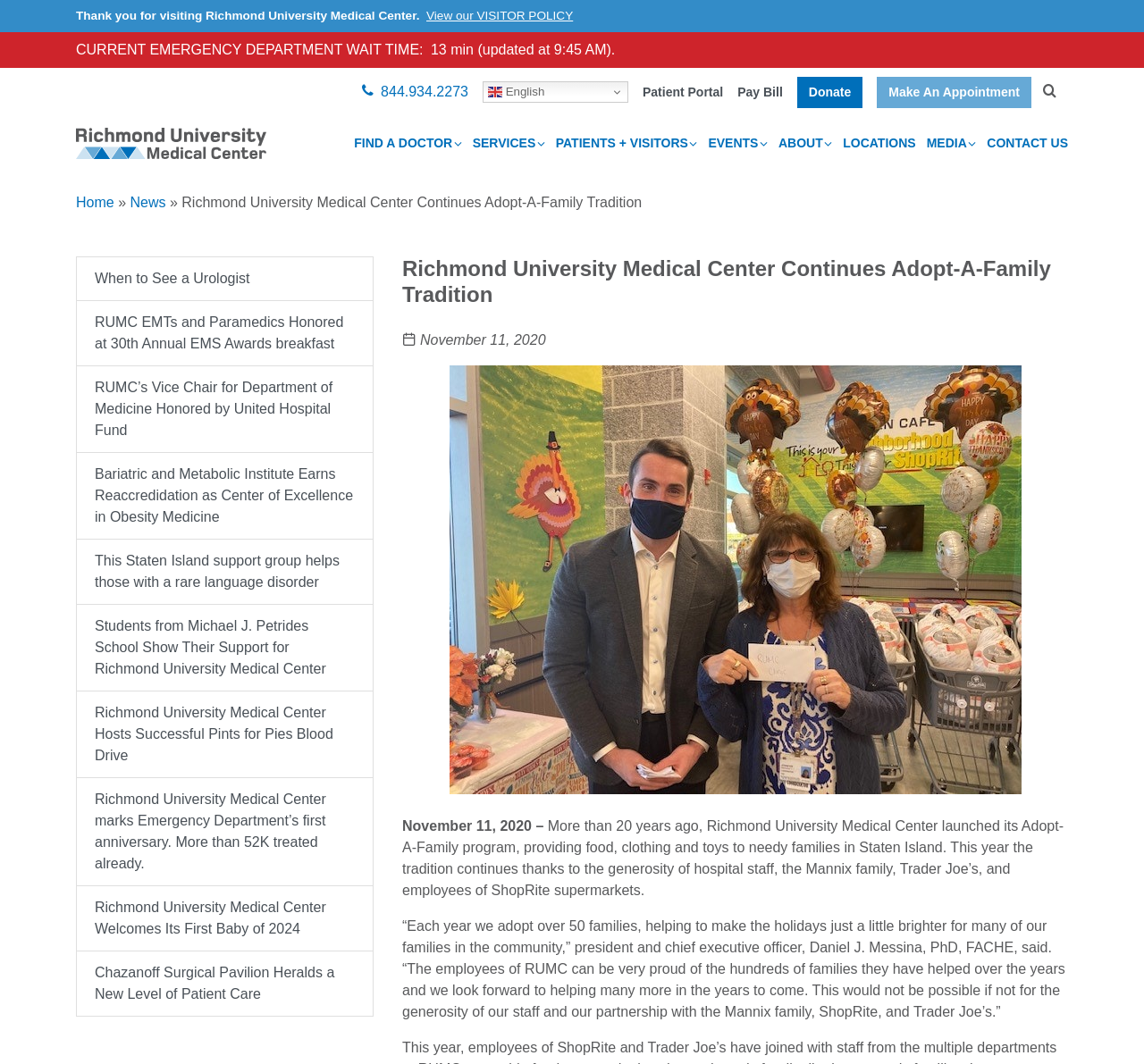Detail the various sections and features of the webpage.

The webpage is about Richmond University Medical Center, with a focus on its Adopt-A-Family program. At the top, there is a navigation menu with links to various sections of the website, including "Find a Doctor", "Services", "Patients + Visitors", and more. Below the navigation menu, there is a header section with a logo and a search button.

The main content of the webpage is an article about the Adopt-A-Family program, which has been running for over 20 years. The article is divided into several sections, with headings and paragraphs of text. The text describes the program's history, its impact on the community, and quotes from the hospital's president and CEO.

To the left of the article, there is a sidebar with links to other news articles and stories about the hospital. These links are arranged in a vertical list, with the most recent articles at the top. The sidebar takes up about a quarter of the page's width.

At the very top of the page, there is a thin bar with links to the hospital's visitor policy, emergency department wait time, and a phone number. There is also a language selection dropdown menu with an English flag icon.

Overall, the webpage has a clean and organized layout, with a clear focus on the Adopt-A-Family program and the hospital's news and stories.